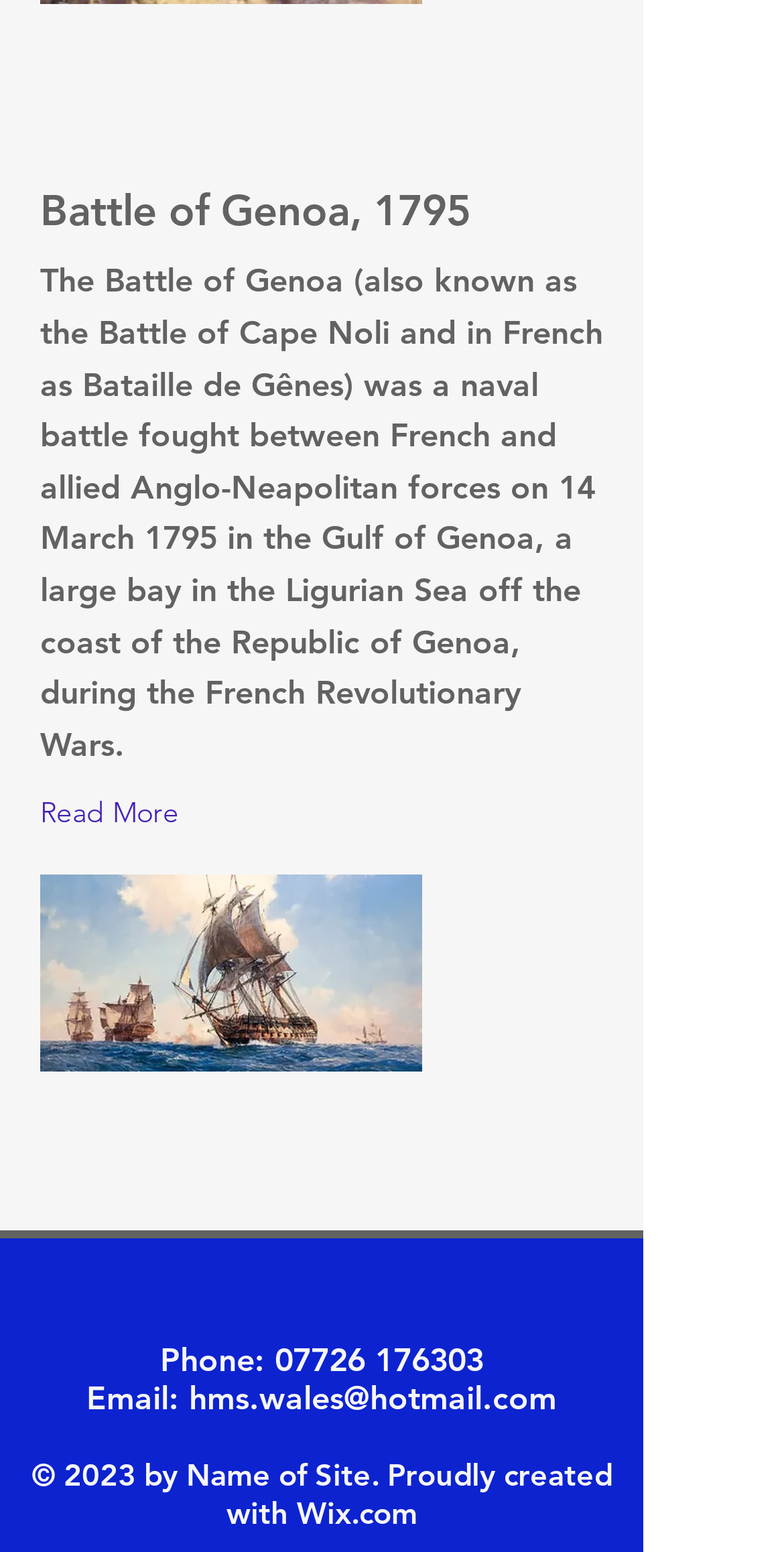Please specify the bounding box coordinates in the format (top-left x, top-left y, bottom-right x, bottom-right y), with all values as floating point numbers between 0 and 1. Identify the bounding box of the UI element described by: Read More

[0.051, 0.497, 0.462, 0.551]